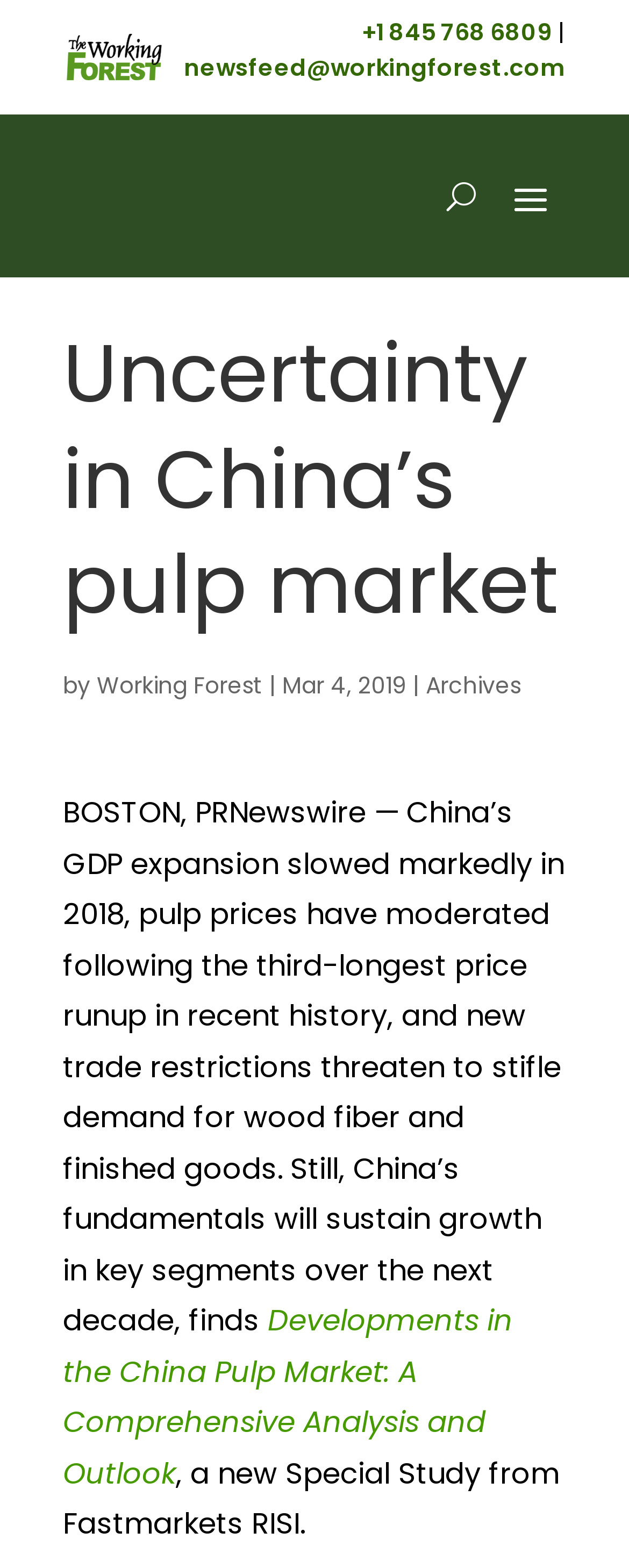Review the image closely and give a comprehensive answer to the question: What is the date of this article?

The date of this article is mentioned as 'Mar 4, 2019' which is located below the heading 'Uncertainty in China’s pulp market' and next to the author's name.